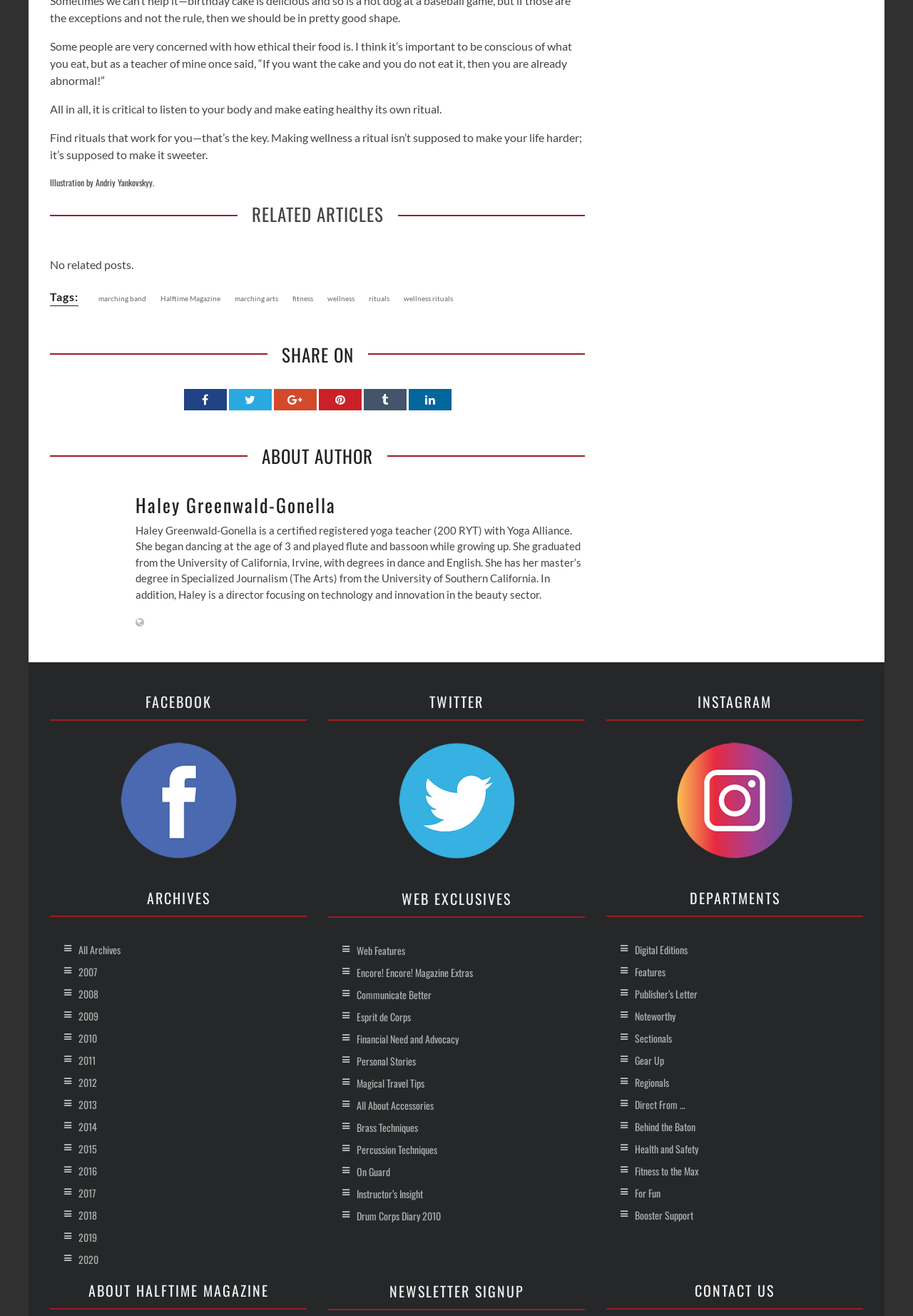Identify the bounding box coordinates of the clickable section necessary to follow the following instruction: "Share on Facebook". The coordinates should be presented as four float numbers from 0 to 1, i.e., [left, top, right, bottom].

[0.201, 0.296, 0.248, 0.312]